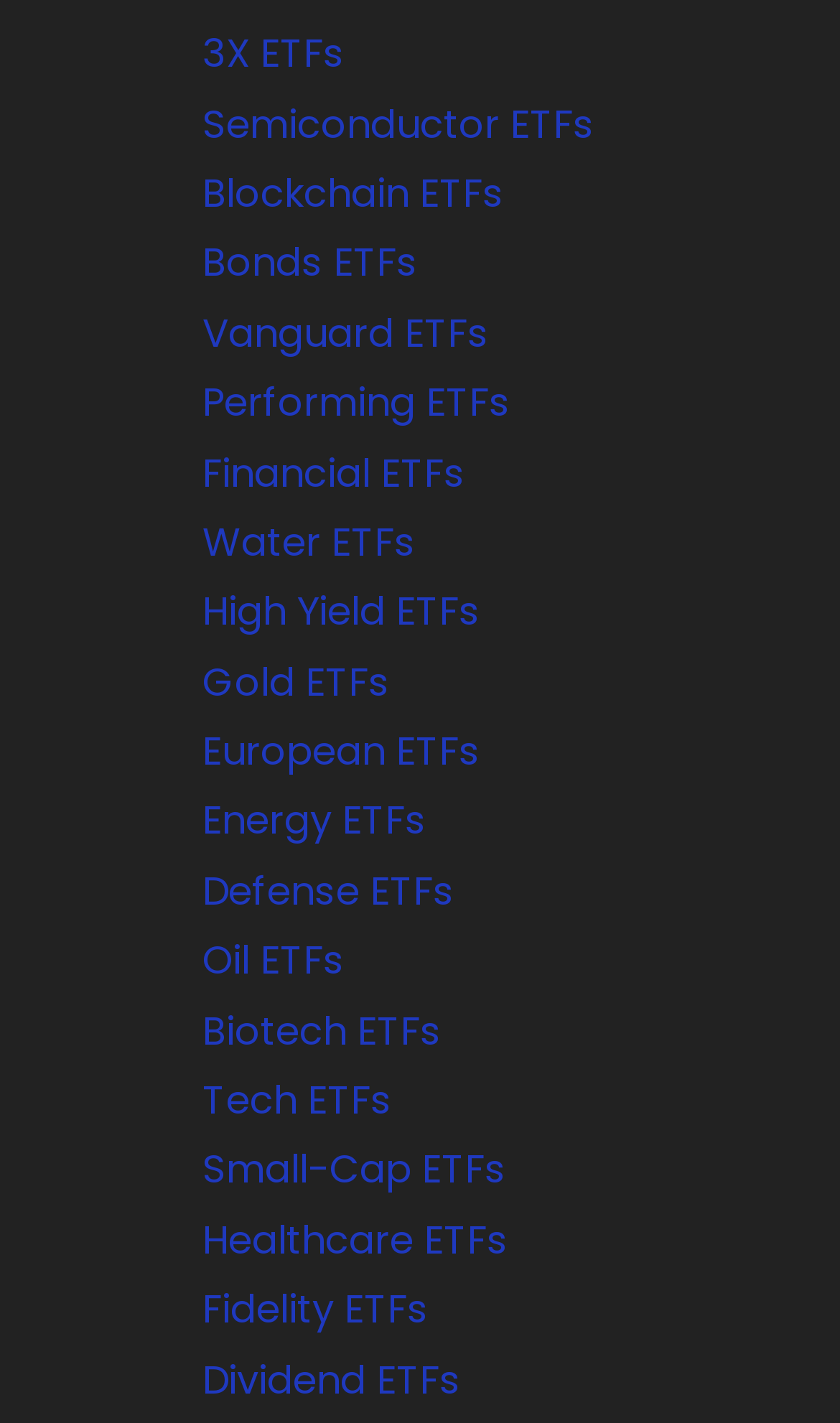Answer the following in one word or a short phrase: 
What type of ETFs are listed on this webpage?

Various ETFs